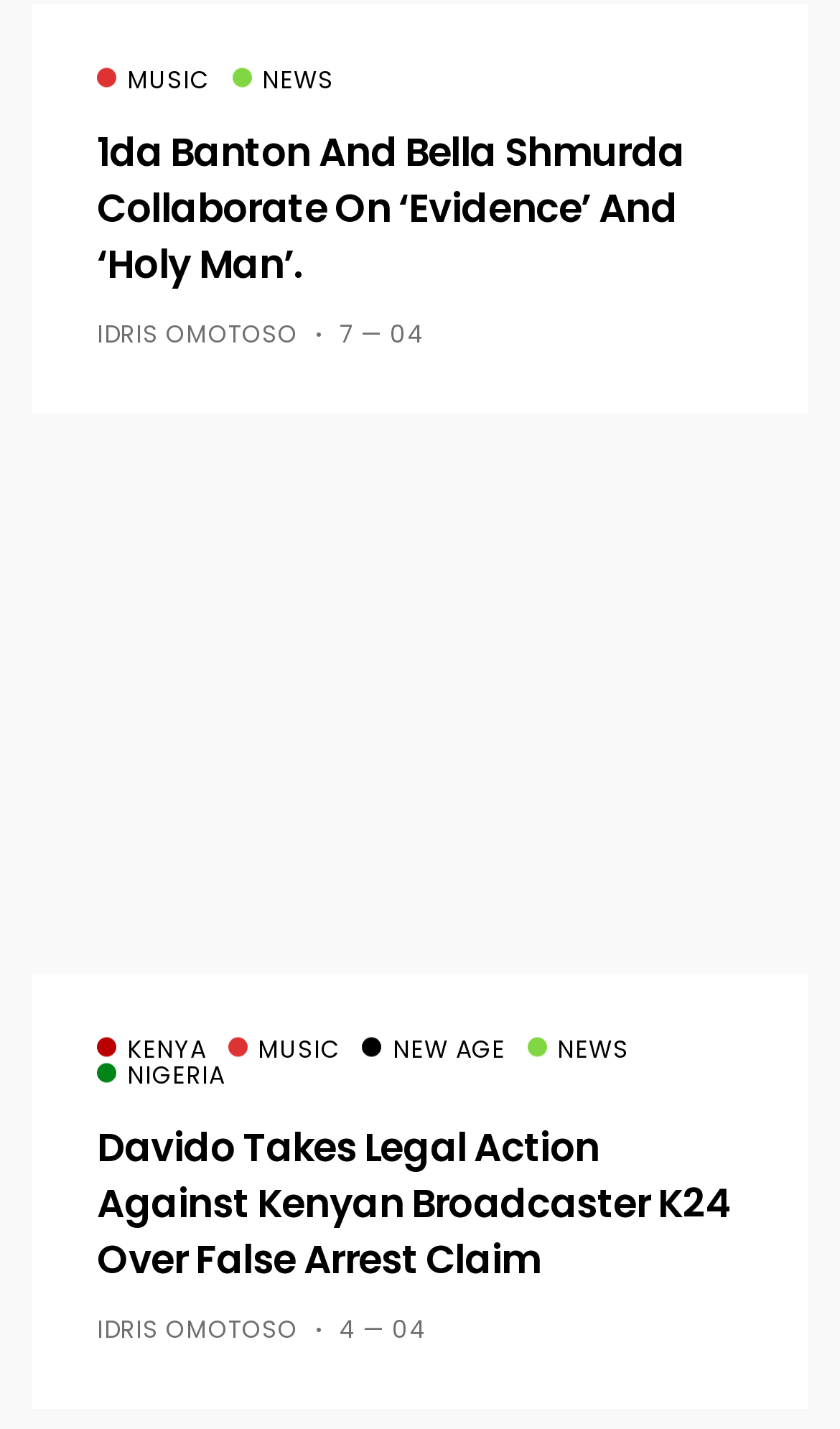What is the name of the author mentioned in the second news article?
Analyze the image and deliver a detailed answer to the question.

I looked at the second news article and saw the author's name mentioned: 'IDRIS OMOTOSO'.